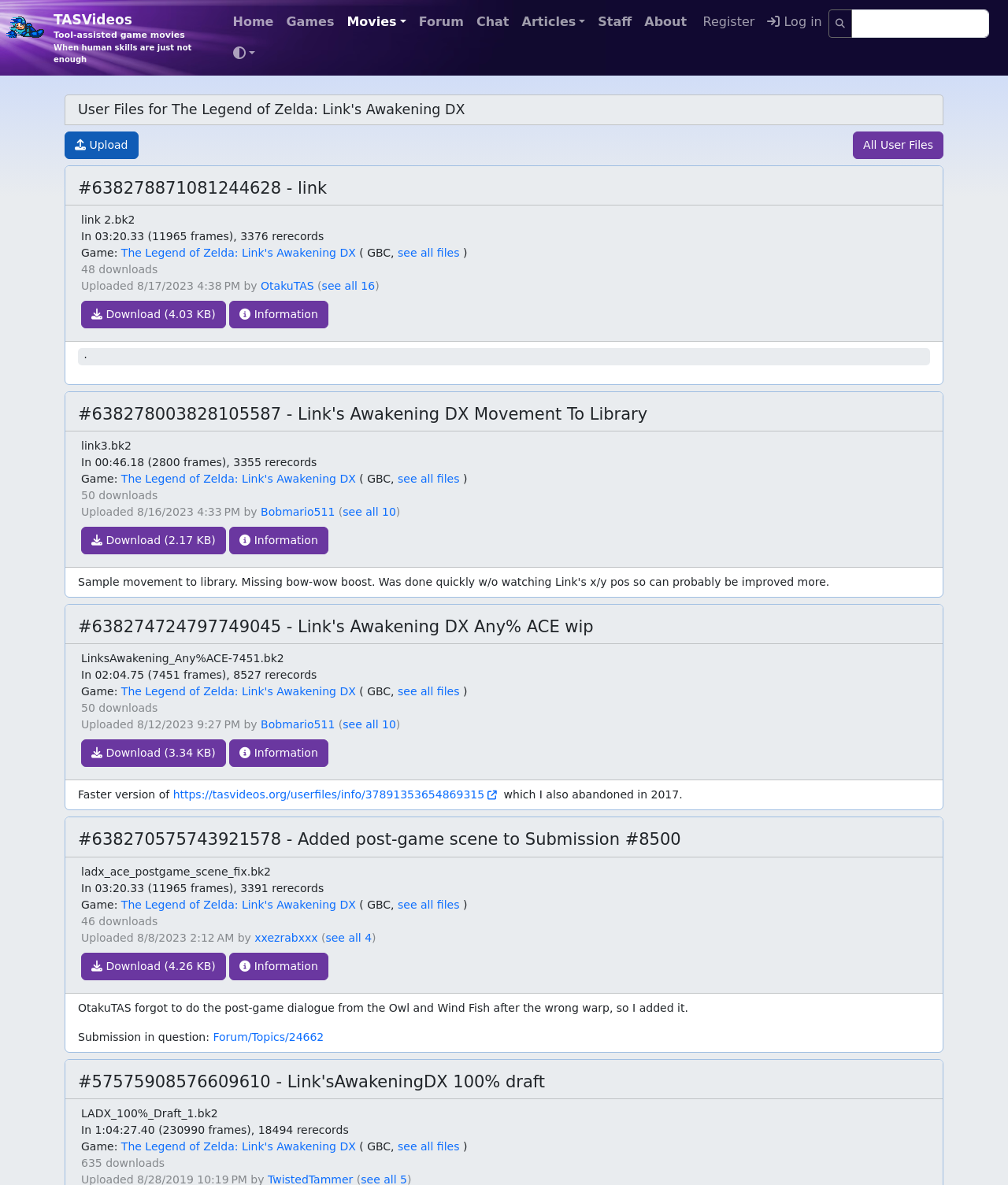Can you specify the bounding box coordinates of the area that needs to be clicked to fulfill the following instruction: "View information about the file '#638278871081244628 - link'"?

[0.228, 0.254, 0.326, 0.277]